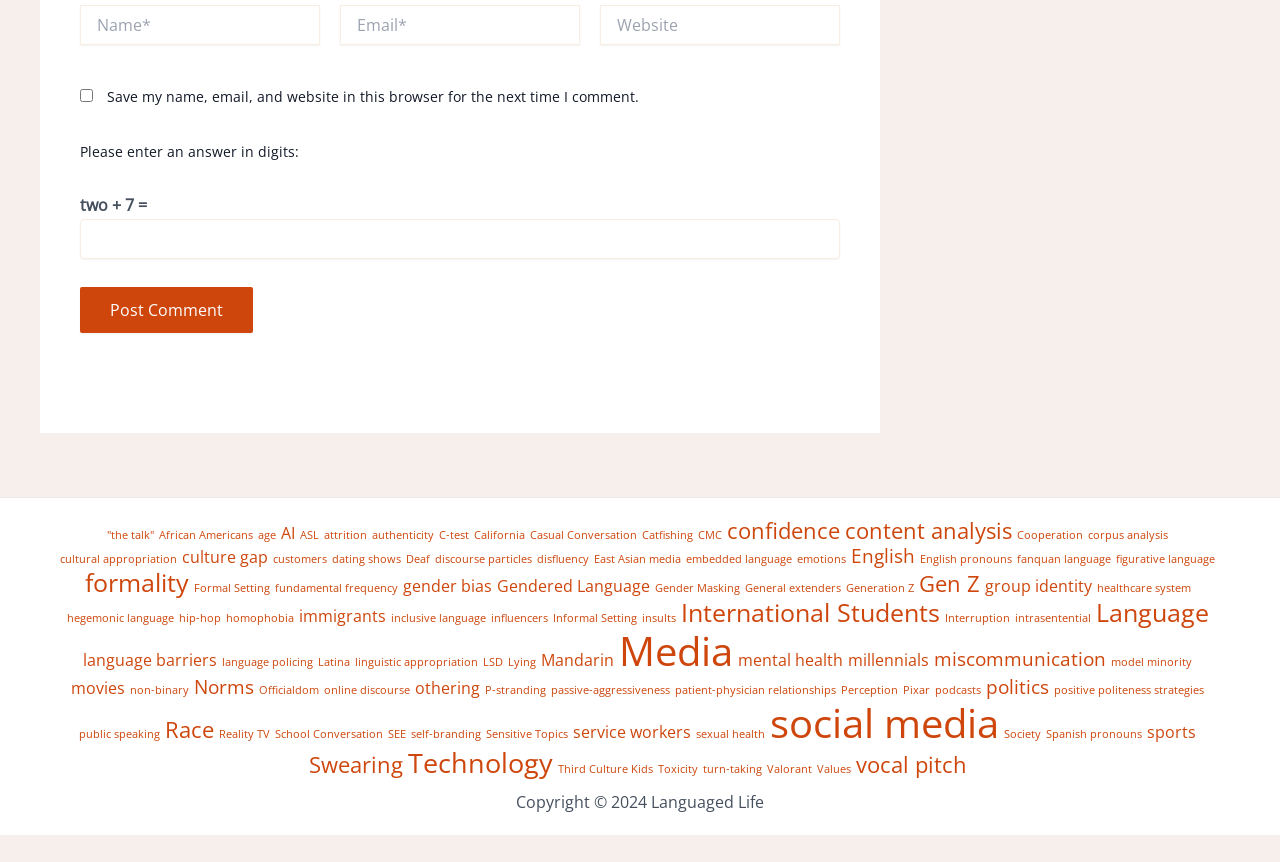Pinpoint the bounding box coordinates of the element you need to click to execute the following instruction: "Click the 'Post Comment' button". The bounding box should be represented by four float numbers between 0 and 1, in the format [left, top, right, bottom].

[0.062, 0.332, 0.198, 0.386]